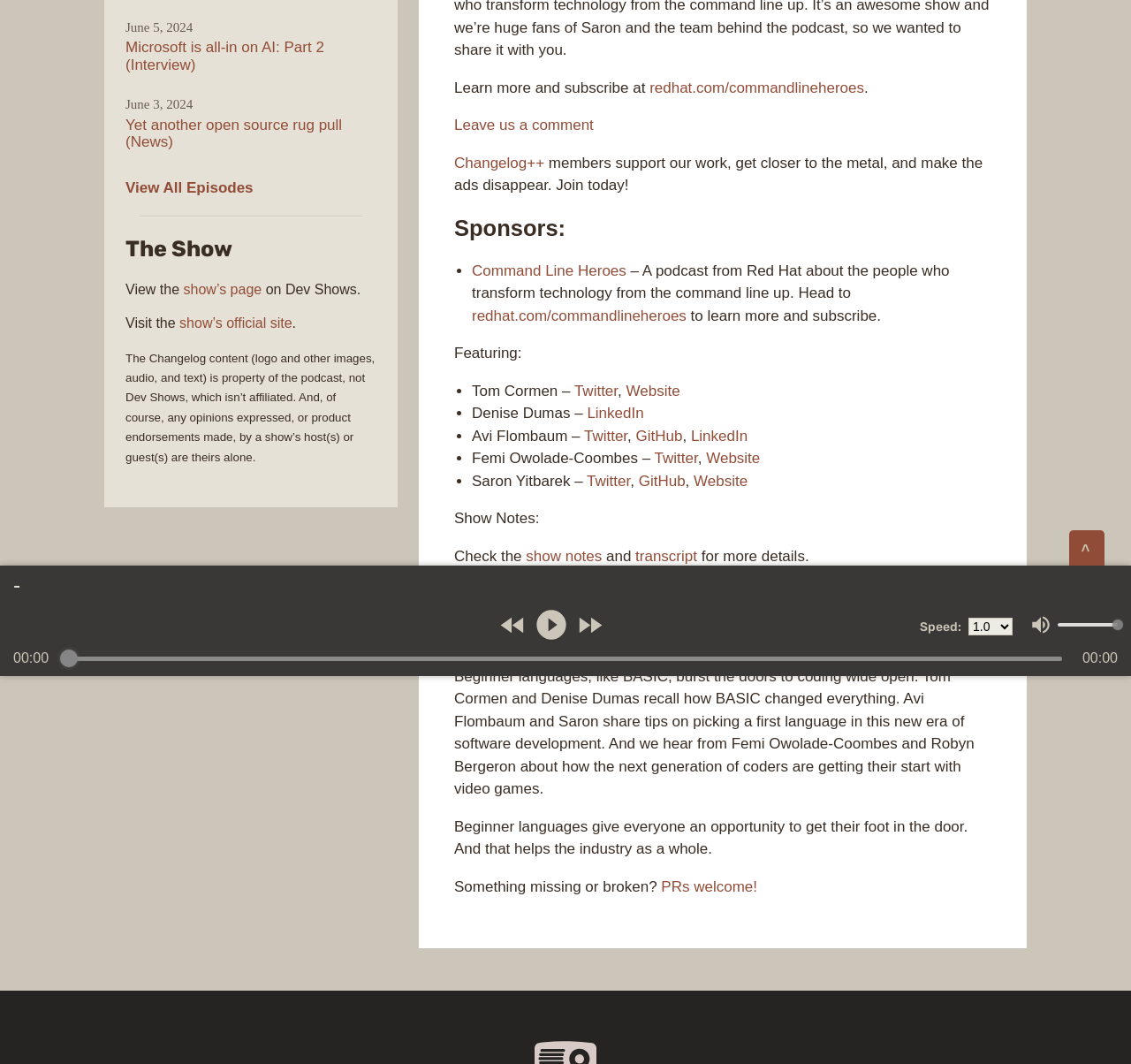Using the provided description: "View All The Changelog Episodes", find the bounding box coordinates of the corresponding UI element. The output should be four float numbers between 0 and 1, in the format [left, top, right, bottom].

[0.111, 0.168, 0.224, 0.184]